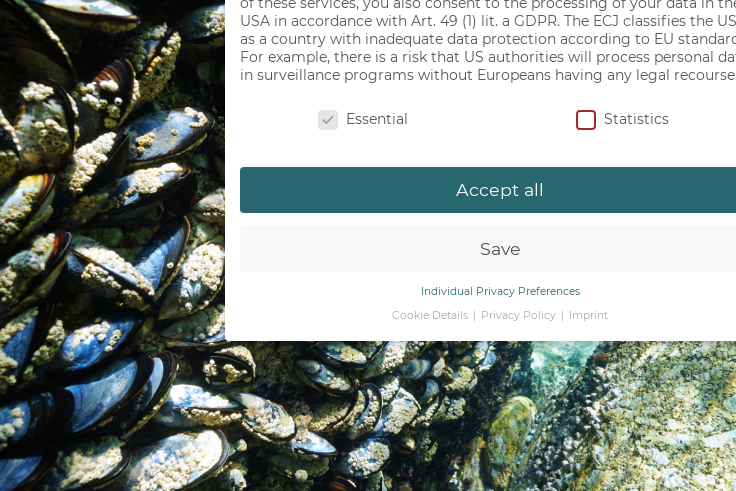What is the purpose of the nitrocellulose coating?
Based on the image content, provide your answer in one word or a short phrase.

Recover rare earth elements